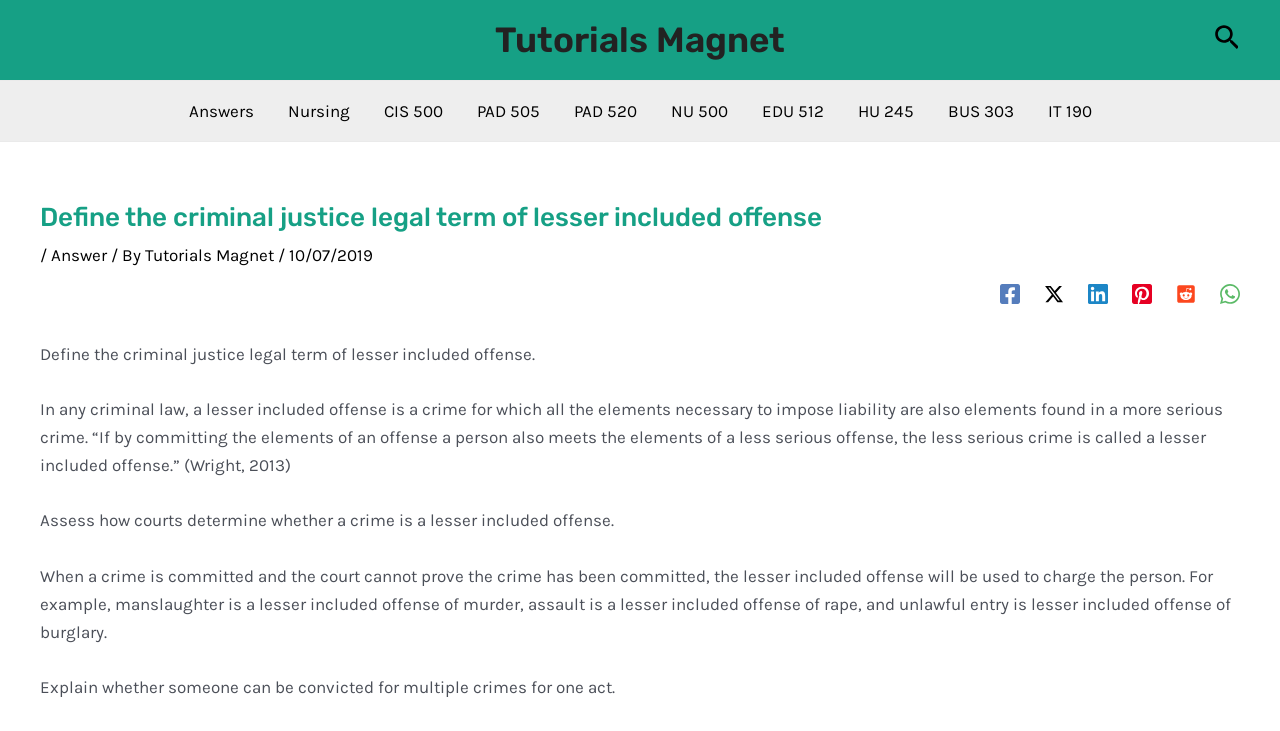Kindly provide the bounding box coordinates of the section you need to click on to fulfill the given instruction: "Search using the search icon link".

[0.948, 0.029, 0.969, 0.08]